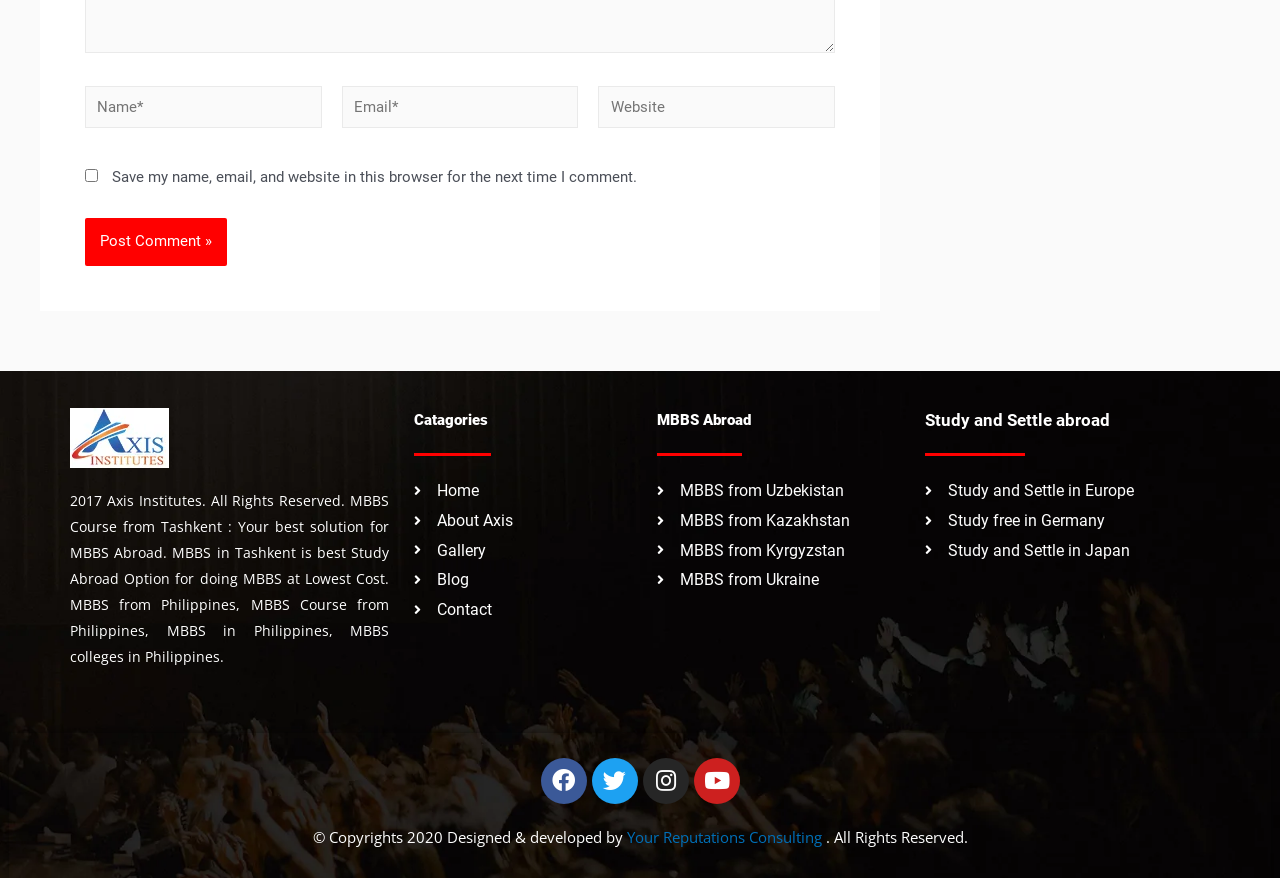Provide a short answer using a single word or phrase for the following question: 
Who designed and developed the website?

Your Reputations Consulting